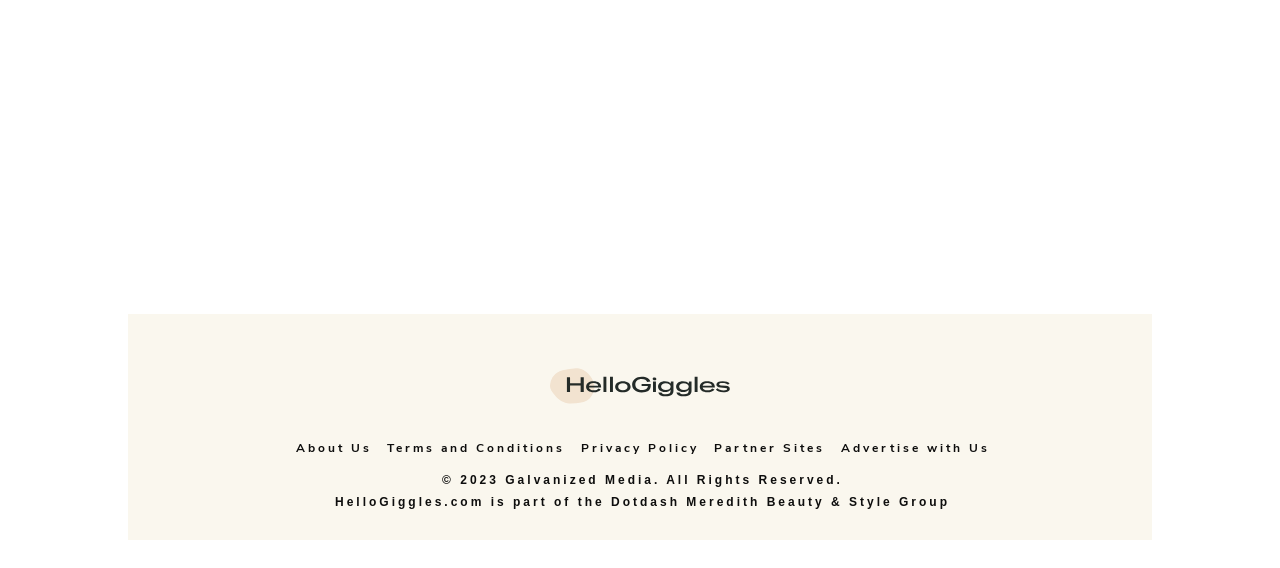What is the parent company of HelloGiggles?
Based on the image, give a one-word or short phrase answer.

Dotdash Meredith